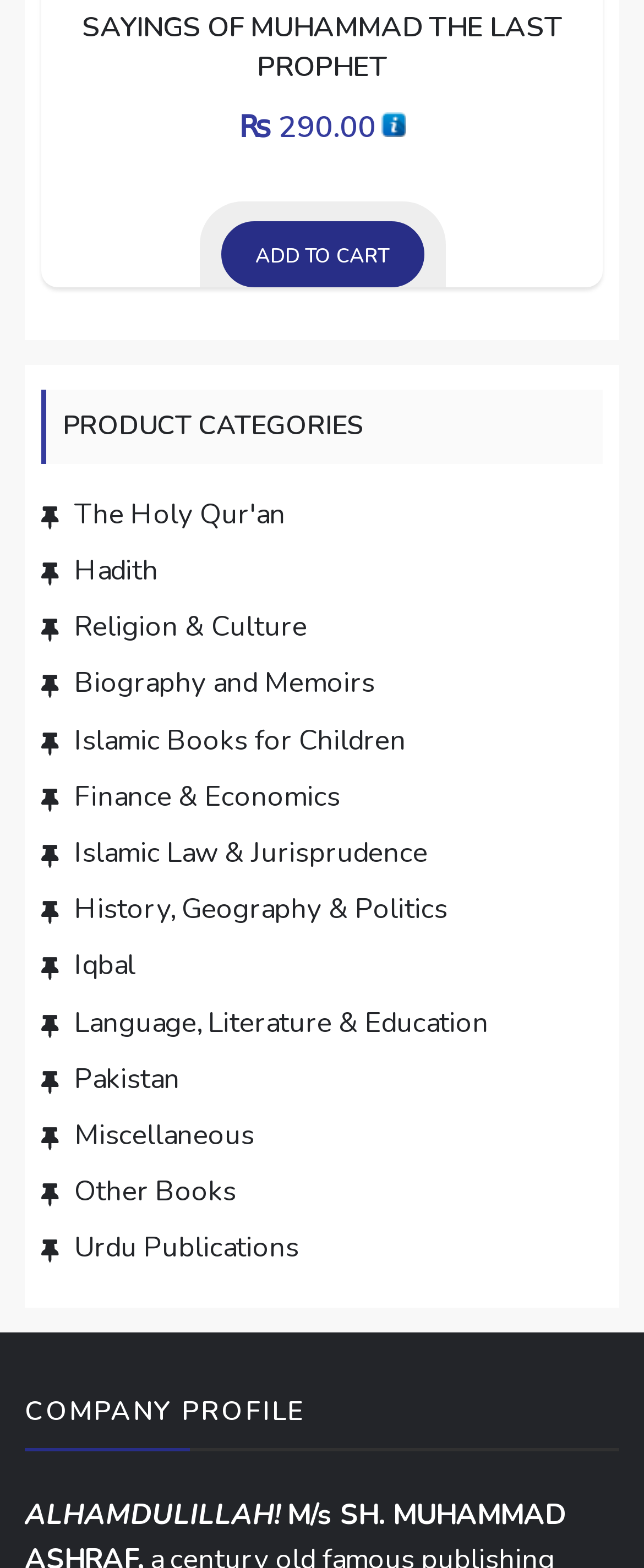Give a short answer to this question using one word or a phrase:
What is the call-to-action text for adding the book to cart?

ADD TO CART